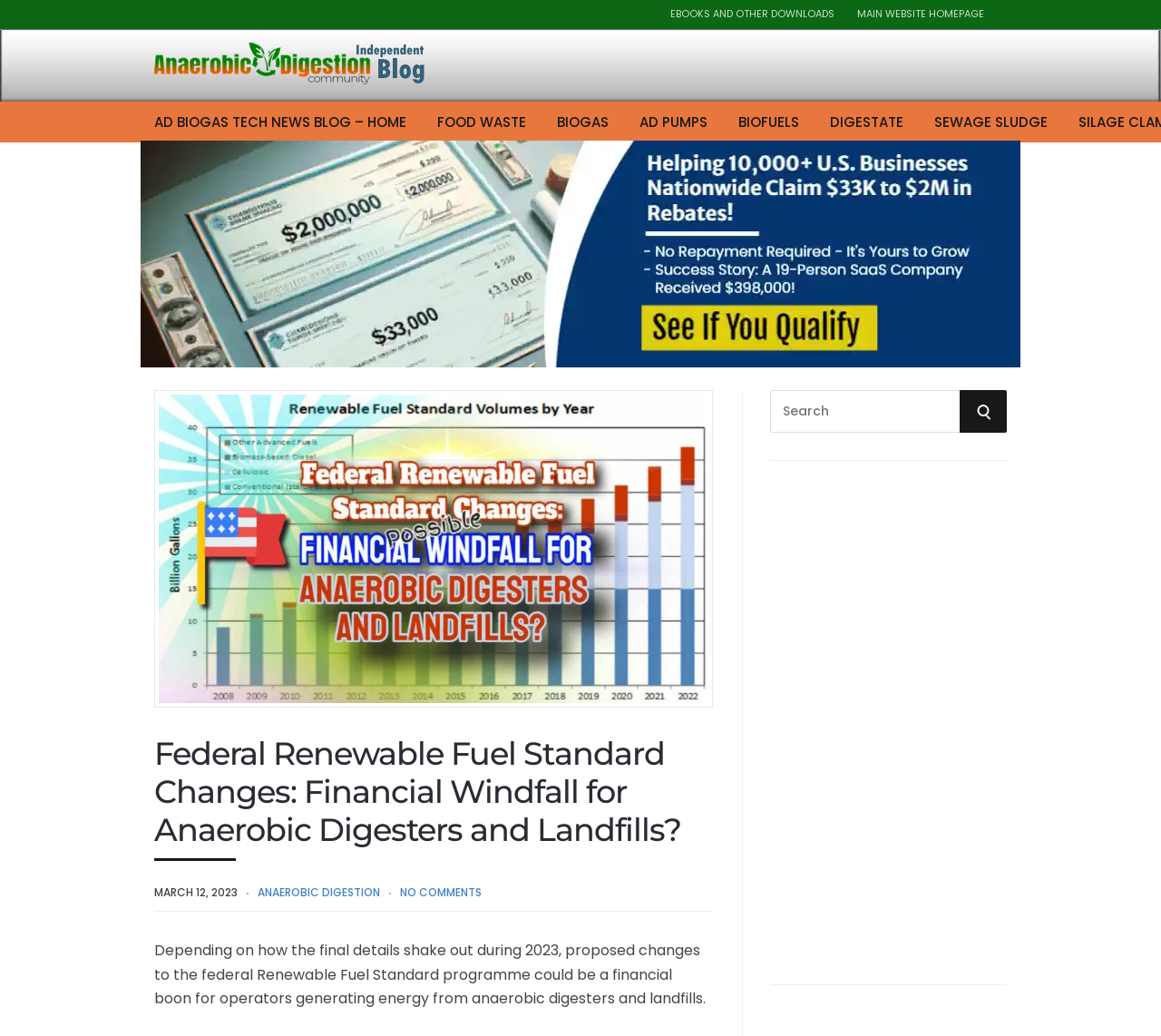Please examine the image and answer the question with a detailed explanation:
What is the purpose of the search box?

I determined the purpose of the search box by reading the StaticText element 'Search for:' which is located above the search box. The search box is used to search for specific content on the website.